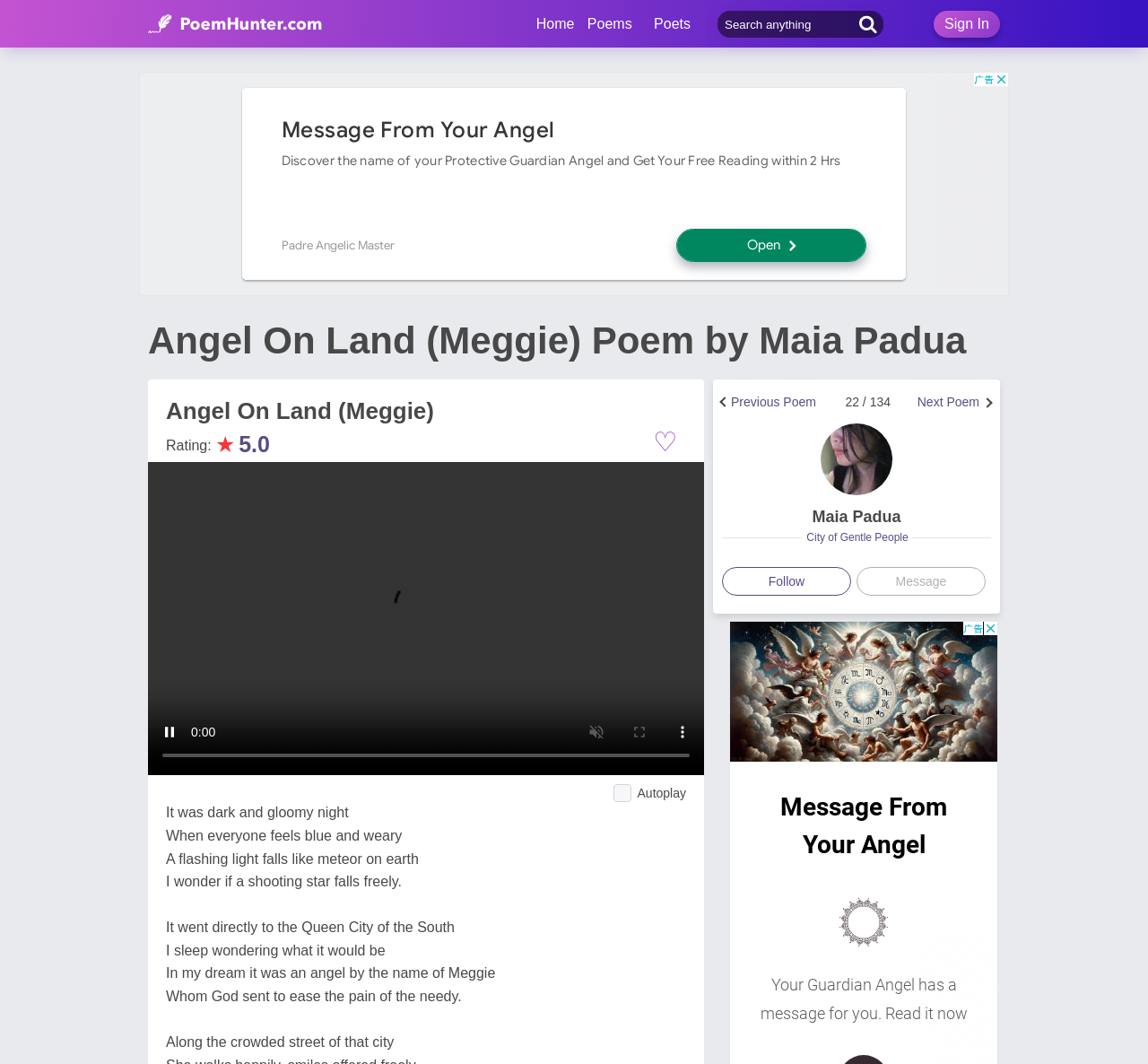Predict the bounding box of the UI element based on the description: "parent_node: Autoplay". The coordinates should be four float numbers between 0 and 1, formatted as [left, top, right, bottom].

[0.129, 0.434, 0.613, 0.728]